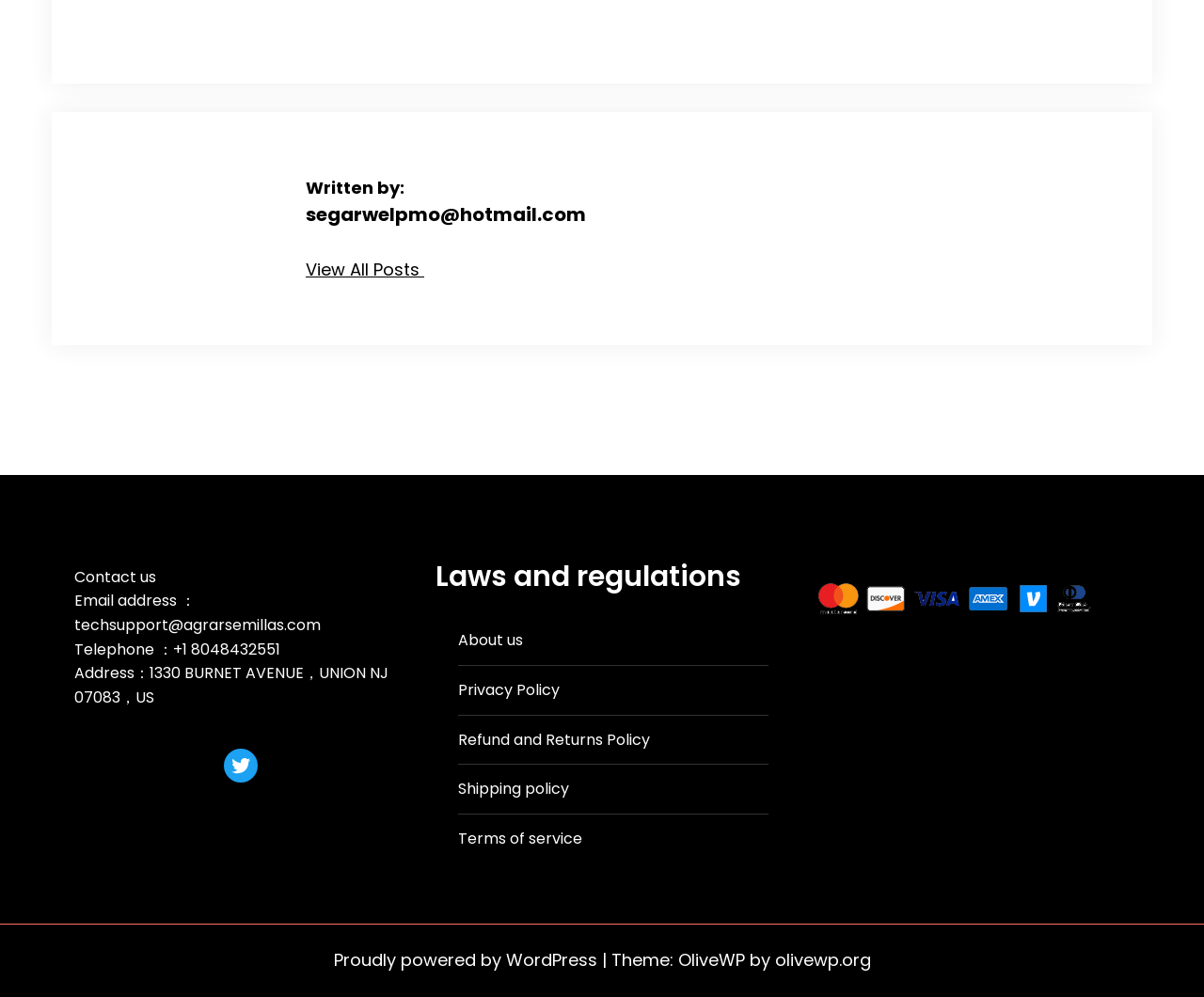Locate the bounding box coordinates of the element to click to perform the following action: 'Check WordPress'. The coordinates should be given as four float values between 0 and 1, in the form of [left, top, right, bottom].

[0.42, 0.951, 0.496, 0.975]